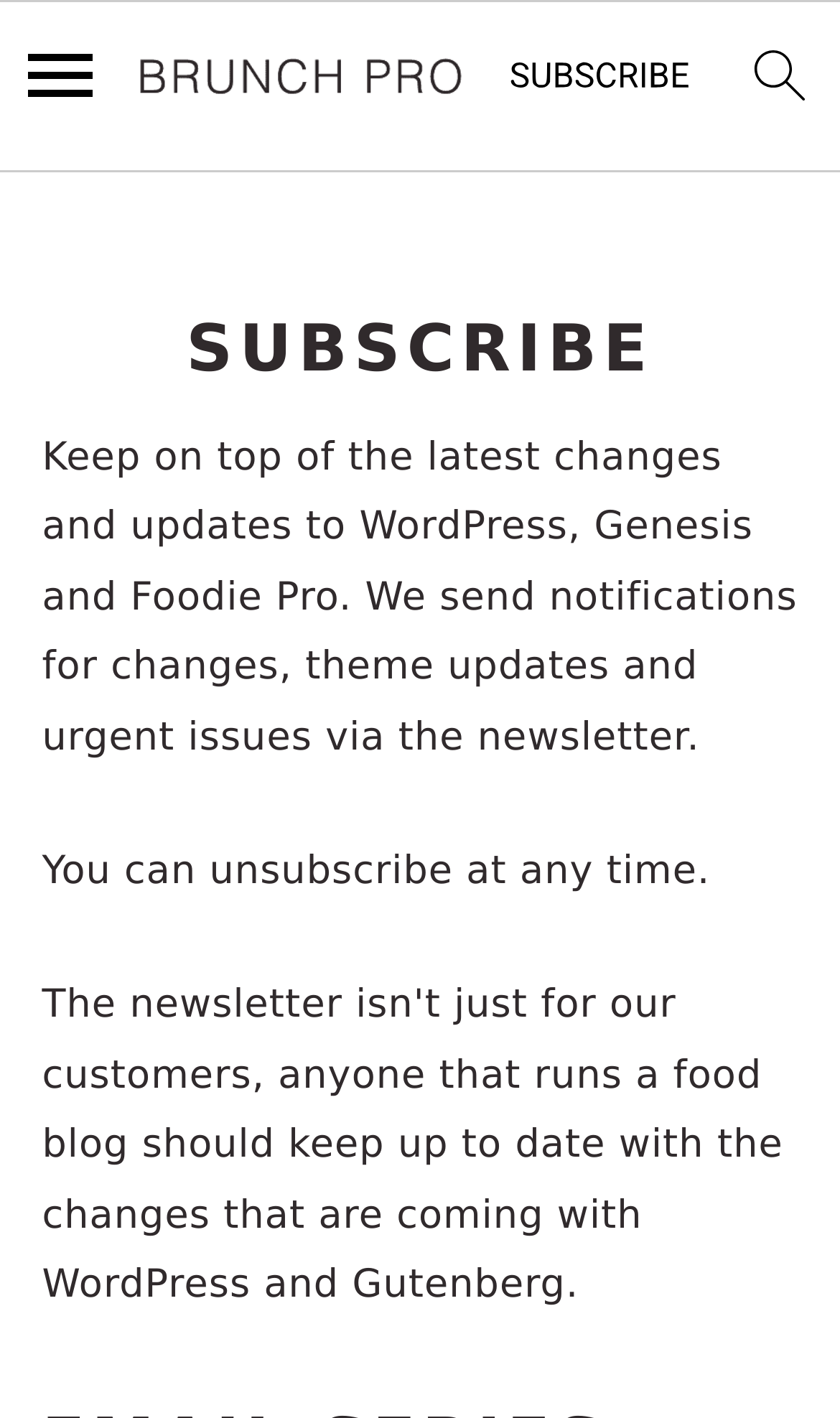What is the theme of the updates mentioned on this webpage?
Please provide a comprehensive answer based on the information in the image.

The StaticText element with the text 'Keep on top of the latest changes and updates to WordPress, Genesis and Foodie Pro.' suggests that the updates mentioned on this webpage are related to WordPress, Genesis, and Foodie Pro.